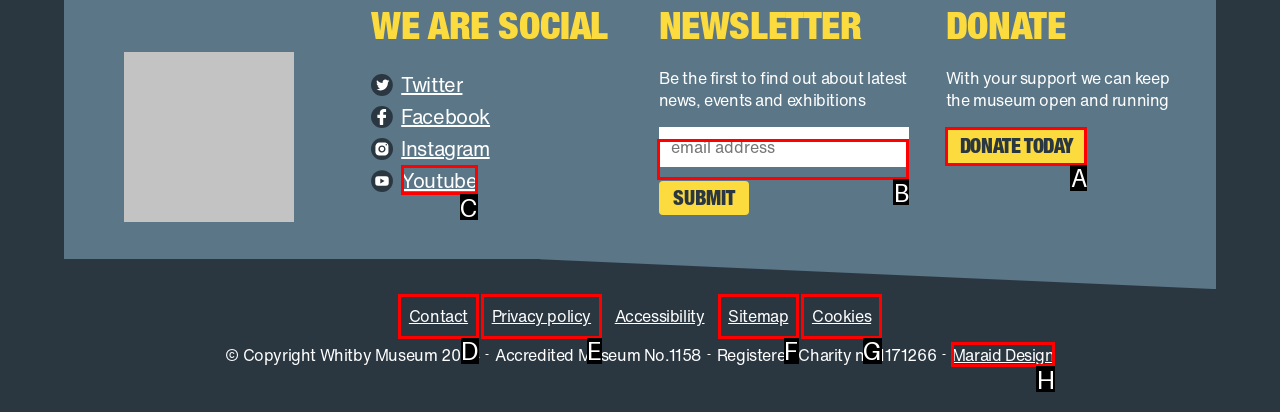Which HTML element should be clicked to fulfill the following task: Click the 'CONTACT' link?
Reply with the letter of the appropriate option from the choices given.

None